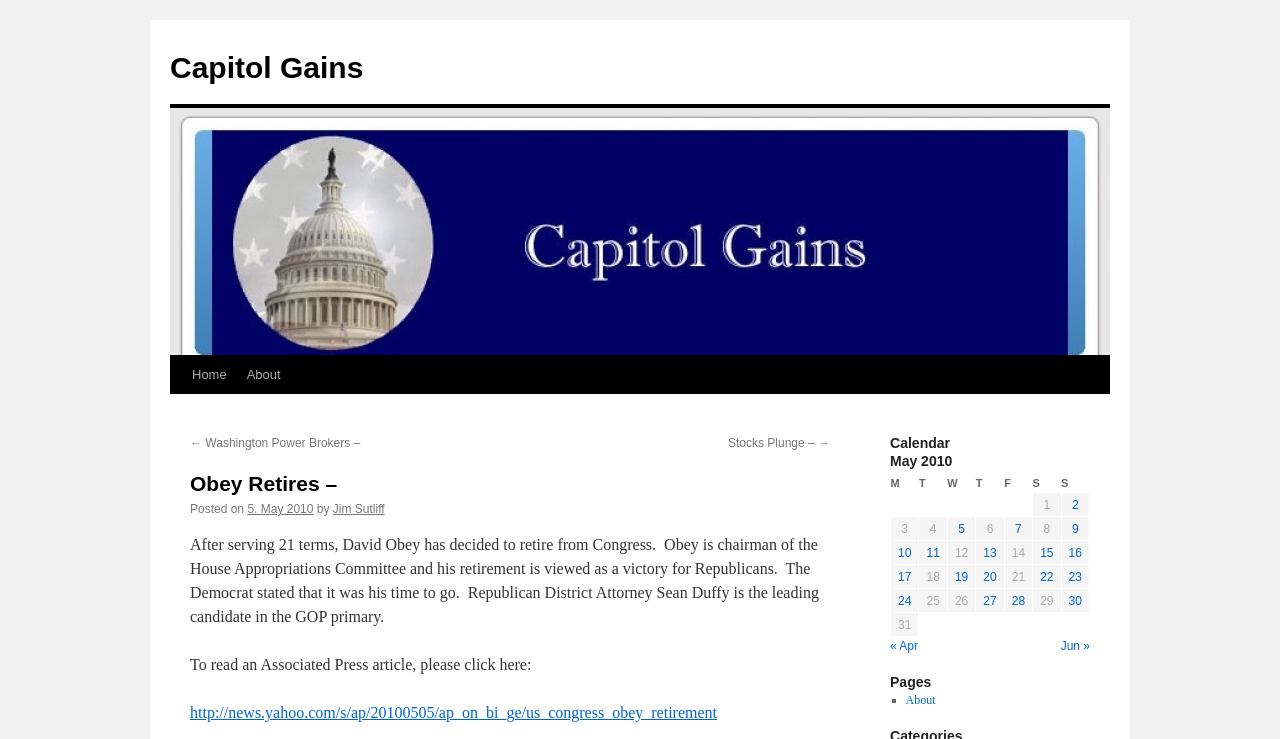What is the date of the article?
Please answer the question with as much detail as possible using the screenshot.

The answer can be found in the article text, which states 'Posted on 5. May 2010'.